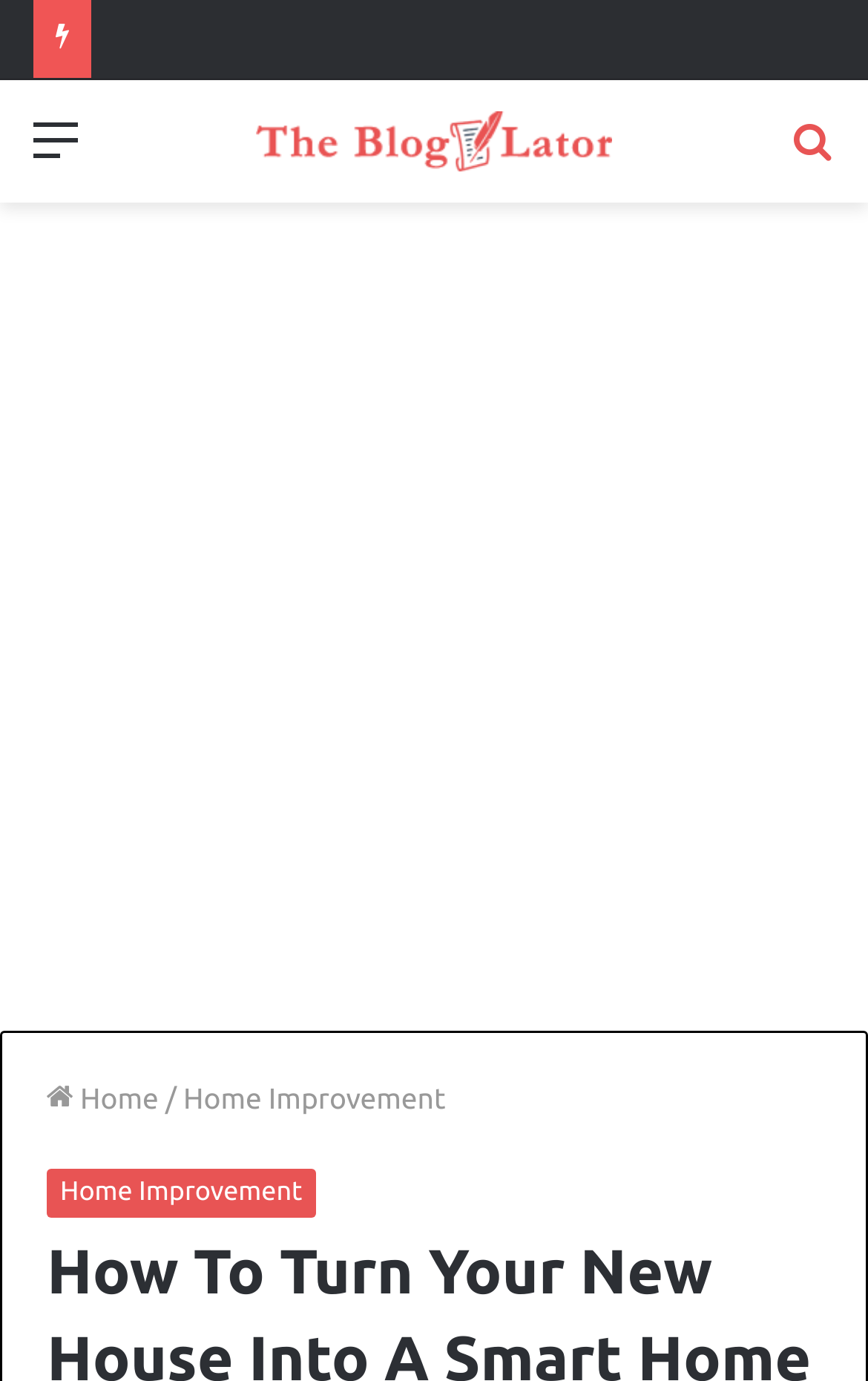Using the details in the image, give a detailed response to the question below:
What is the position of the search link?

I looked at the bounding box coordinates of the 'Search for' link and found that its x1 and x2 values are close to 1, indicating that it is positioned on the right side of the page. Its y1 and y2 values are relatively small, indicating that it is positioned near the top of the page.